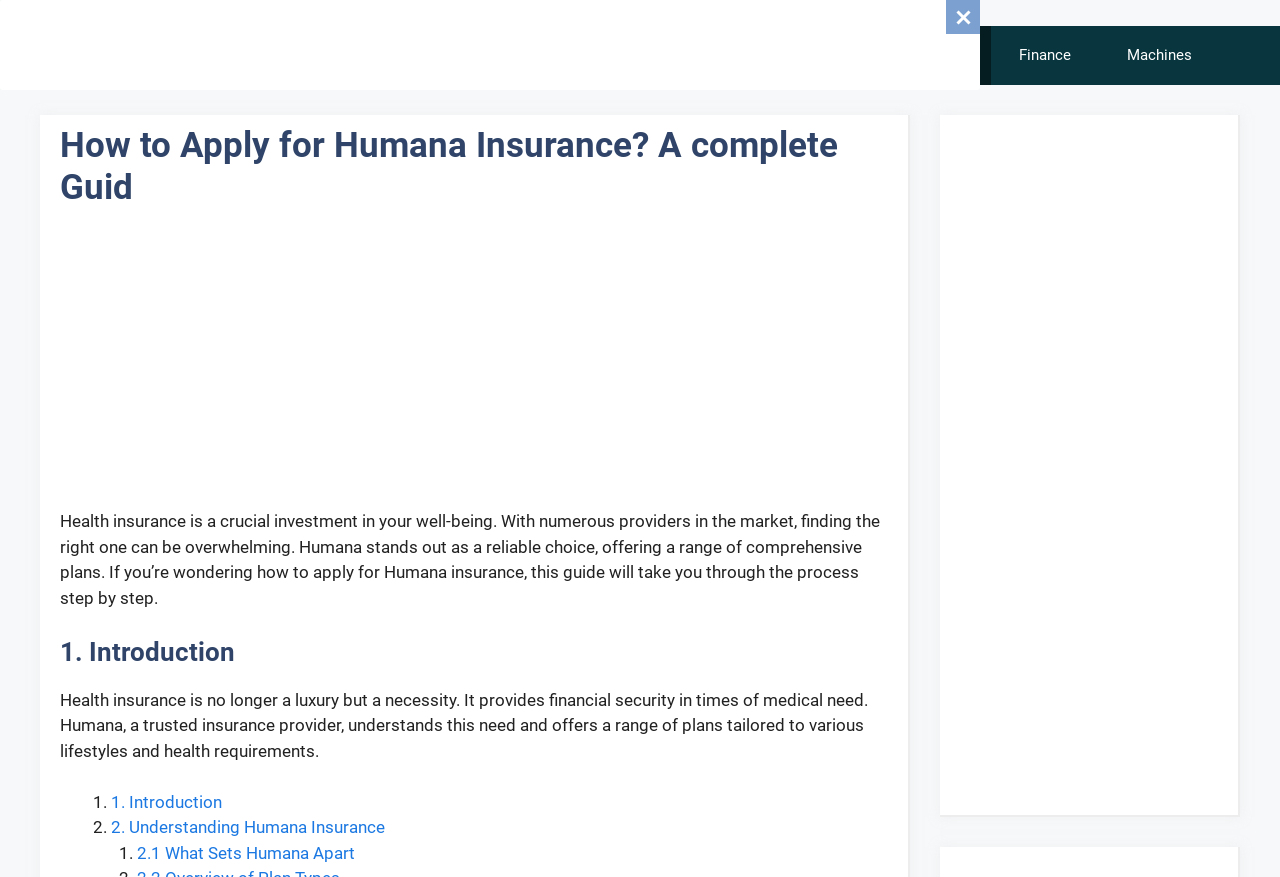What is the purpose of Humana insurance?
Answer the question with as much detail as you can, using the image as a reference.

According to the webpage, Humana insurance is a crucial investment in one's well-being, providing financial security in times of medical need. It offers a range of comprehensive plans tailored to various lifestyles and health requirements.